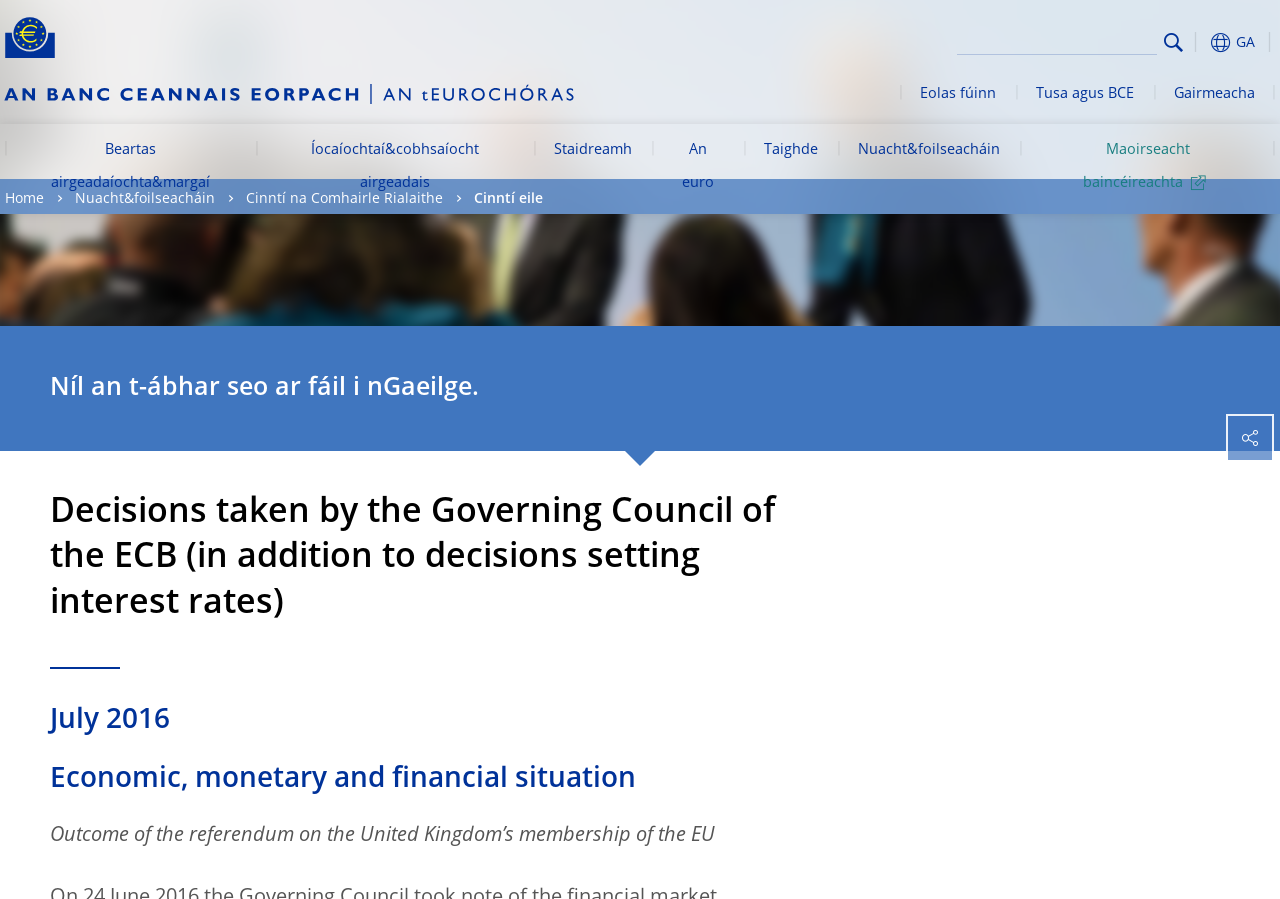Based on the element description: "CONTENT MARKETING", identify the UI element and provide its bounding box coordinates. Use four float numbers between 0 and 1, [left, top, right, bottom].

None